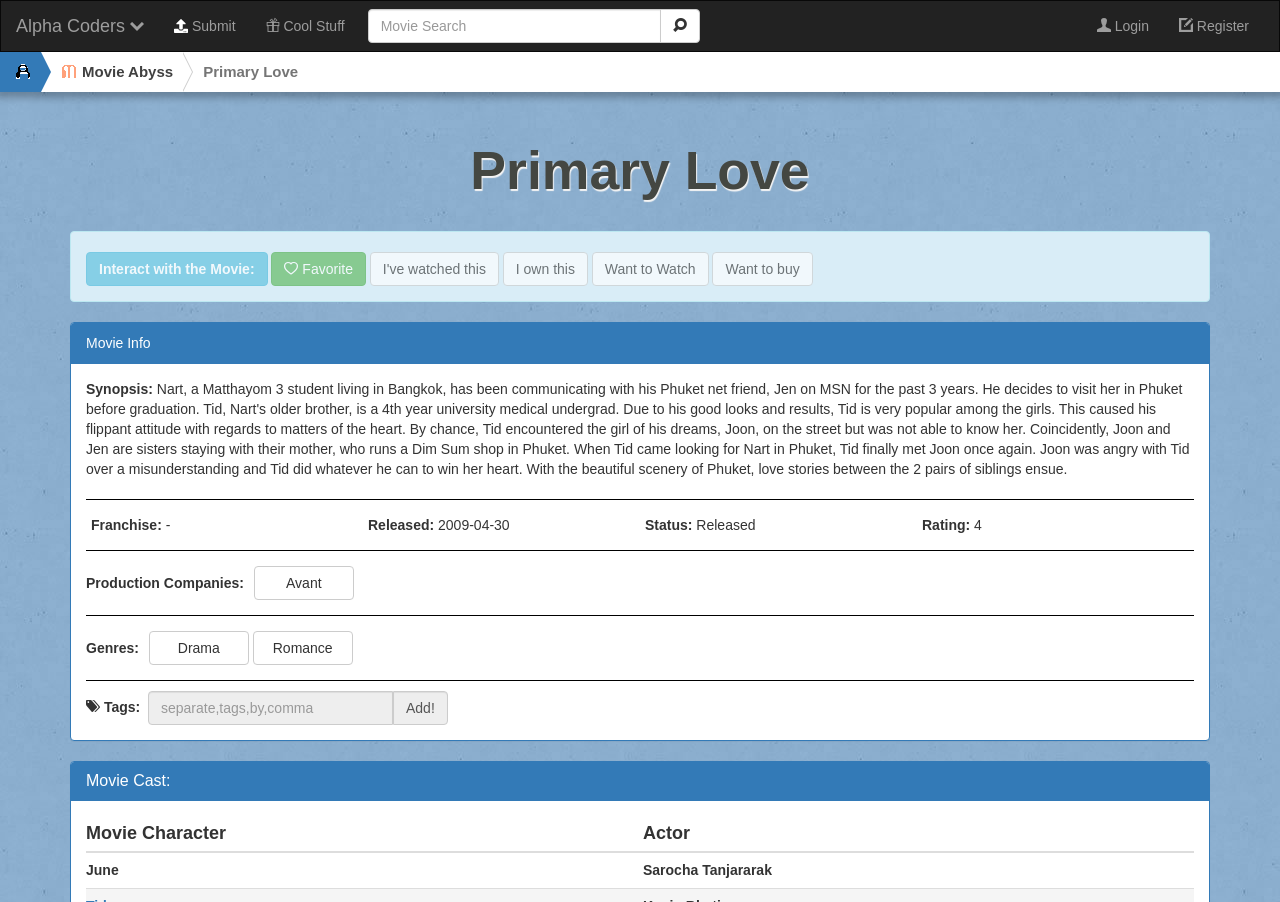Please identify the bounding box coordinates of the clickable region that I should interact with to perform the following instruction: "Add to cart". The coordinates should be expressed as four float numbers between 0 and 1, i.e., [left, top, right, bottom].

None